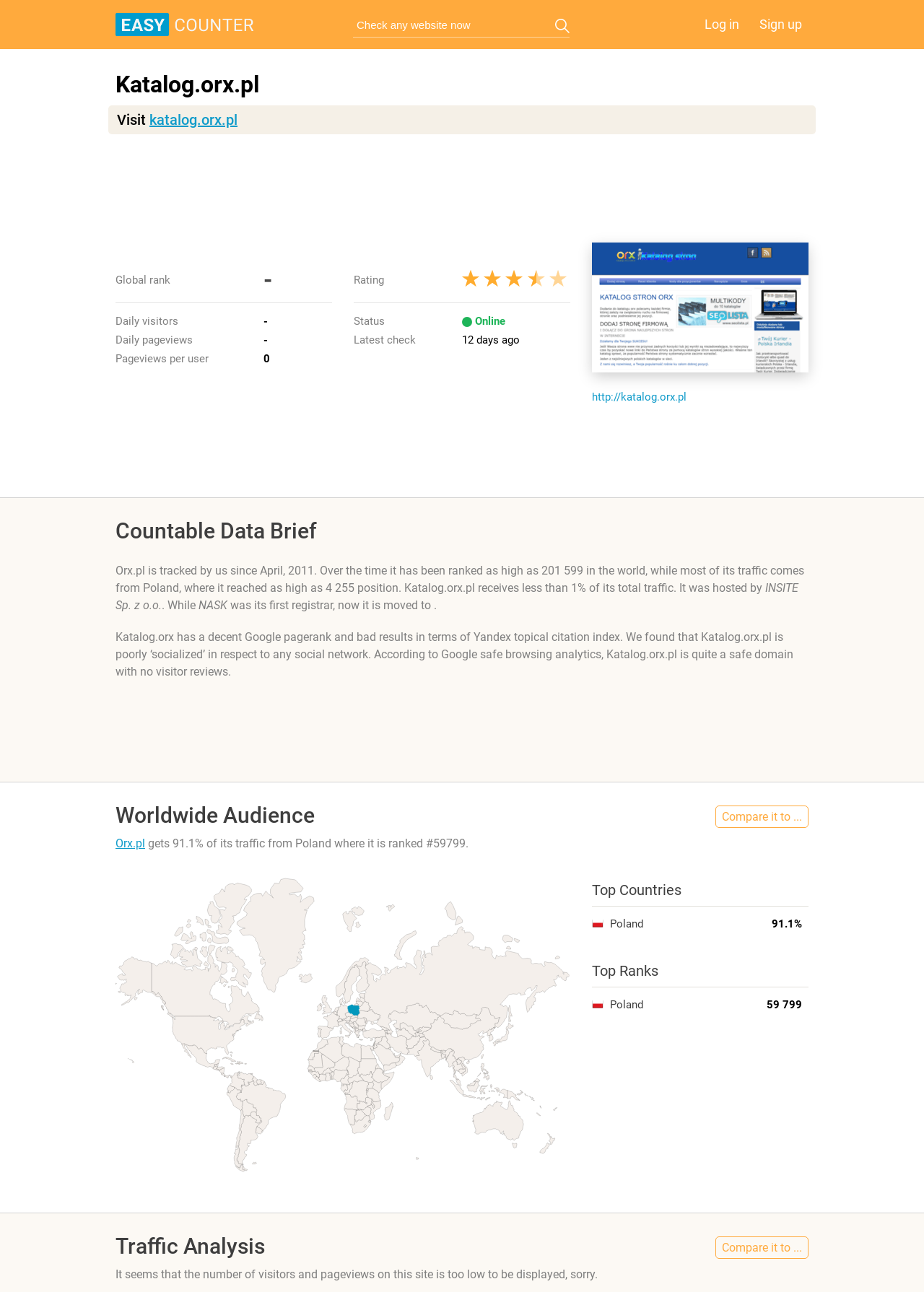What is the latest check of katalog.orx.pl?
Please provide a single word or phrase based on the screenshot.

12 days ago